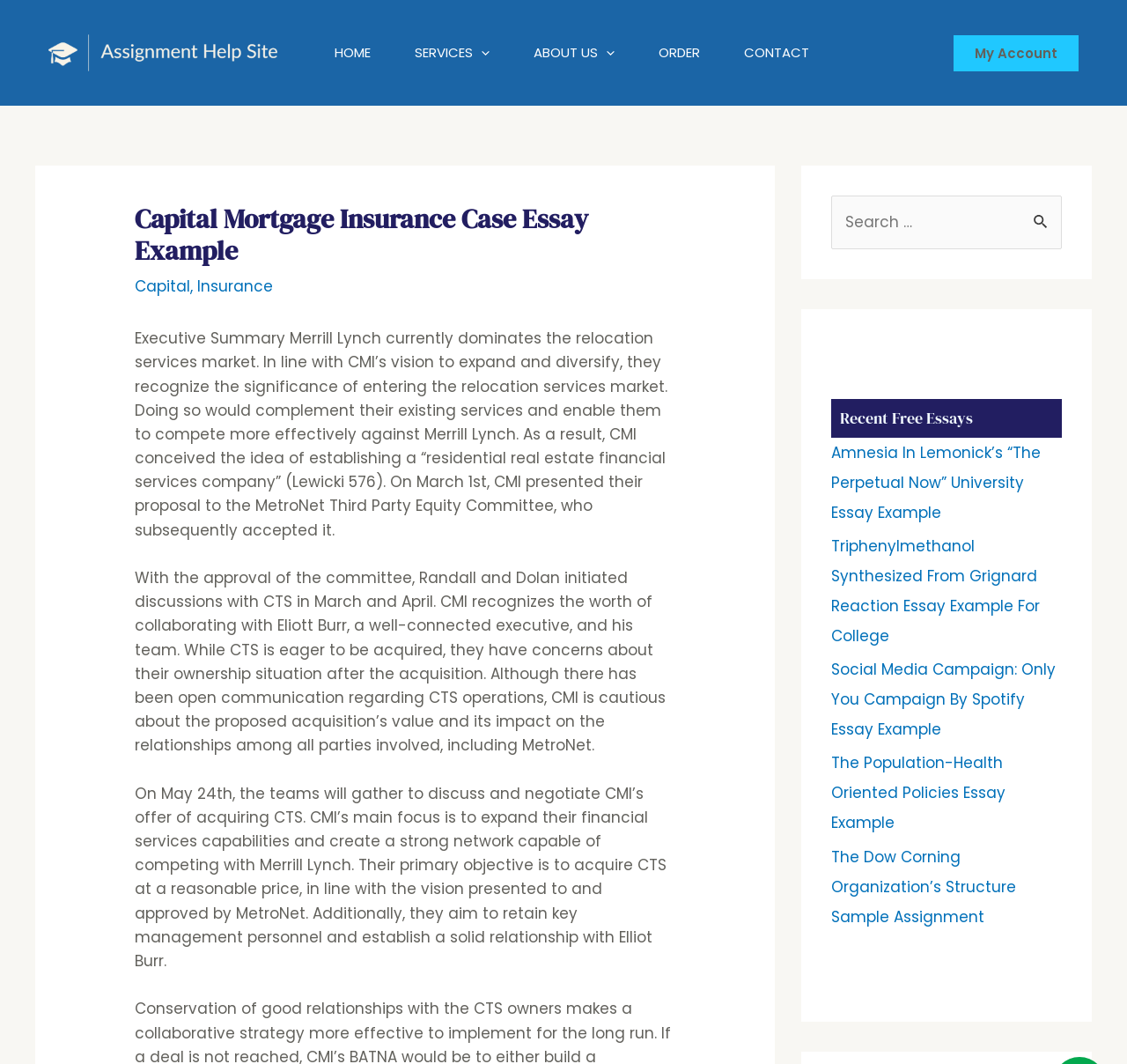Provide a brief response using a word or short phrase to this question:
What is the navigation menu item after 'HOME'?

SERVICES